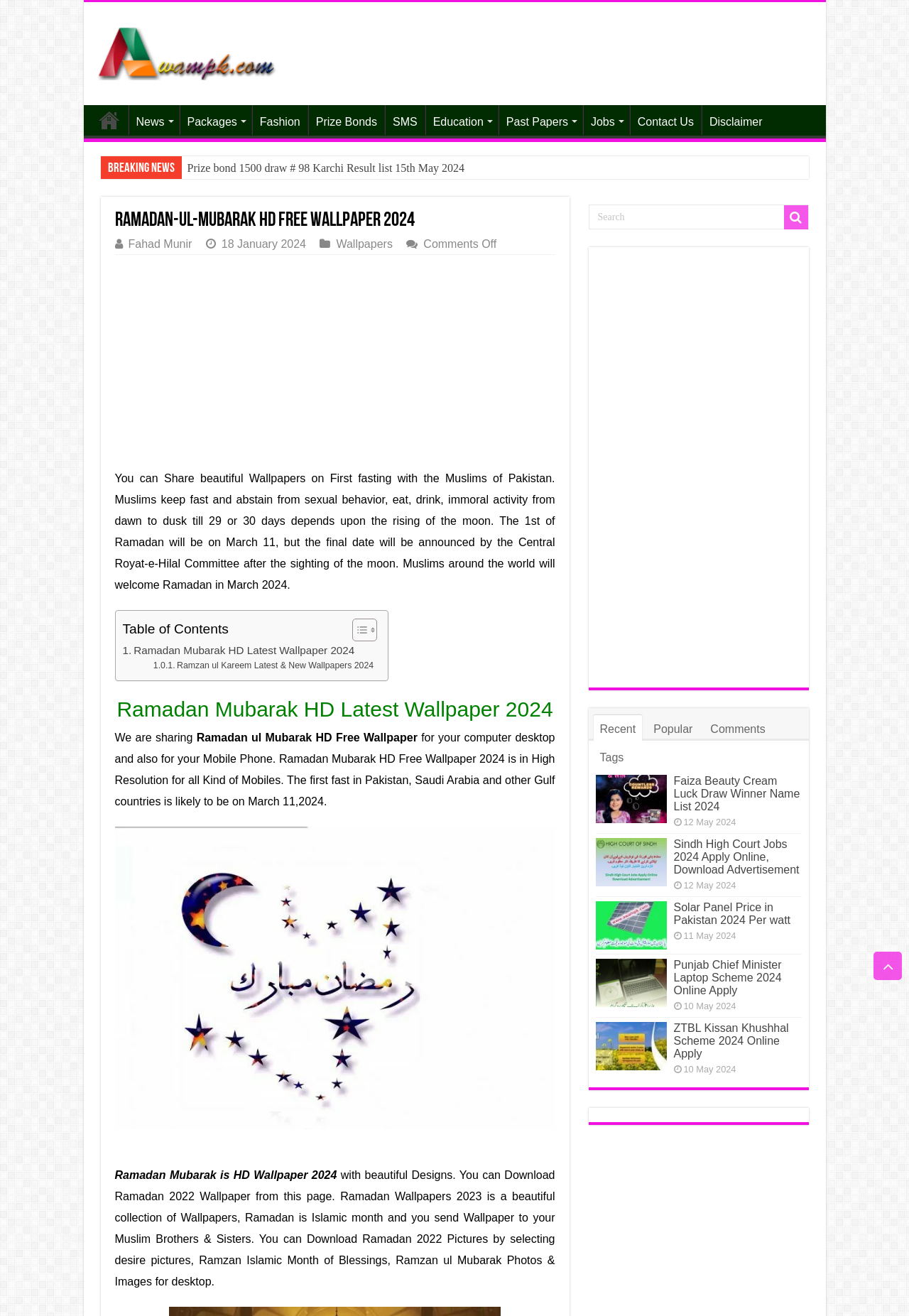Given the description of the UI element: "Wallpapers", predict the bounding box coordinates in the form of [left, top, right, bottom], with each value being a float between 0 and 1.

[0.37, 0.181, 0.432, 0.19]